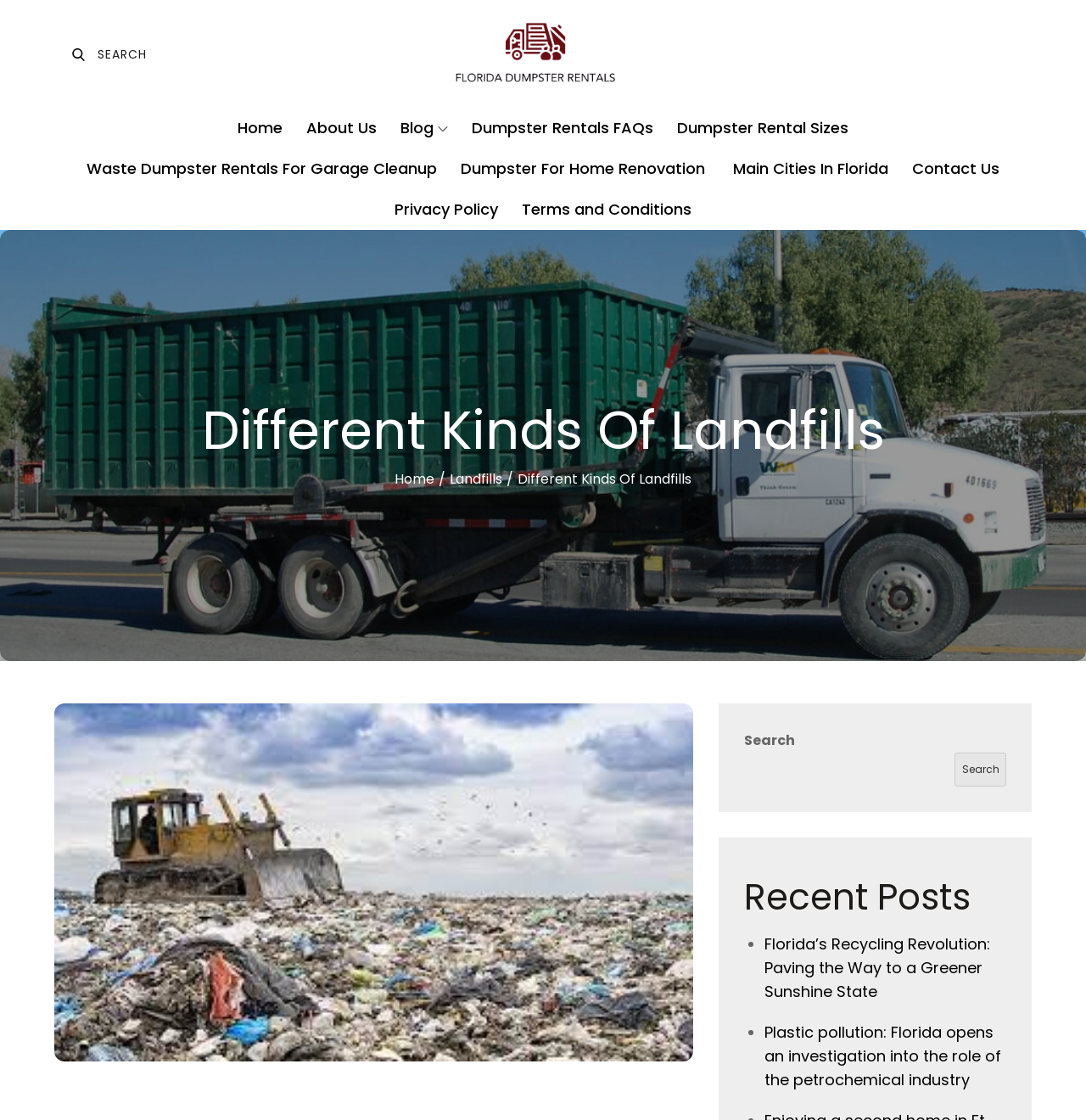What is the main topic of this webpage?
Answer the question with a detailed and thorough explanation.

Based on the webpage's structure and content, it appears that the main topic is landfills, as indicated by the heading 'Different Kinds Of Landfills' and the presence of related links and articles.